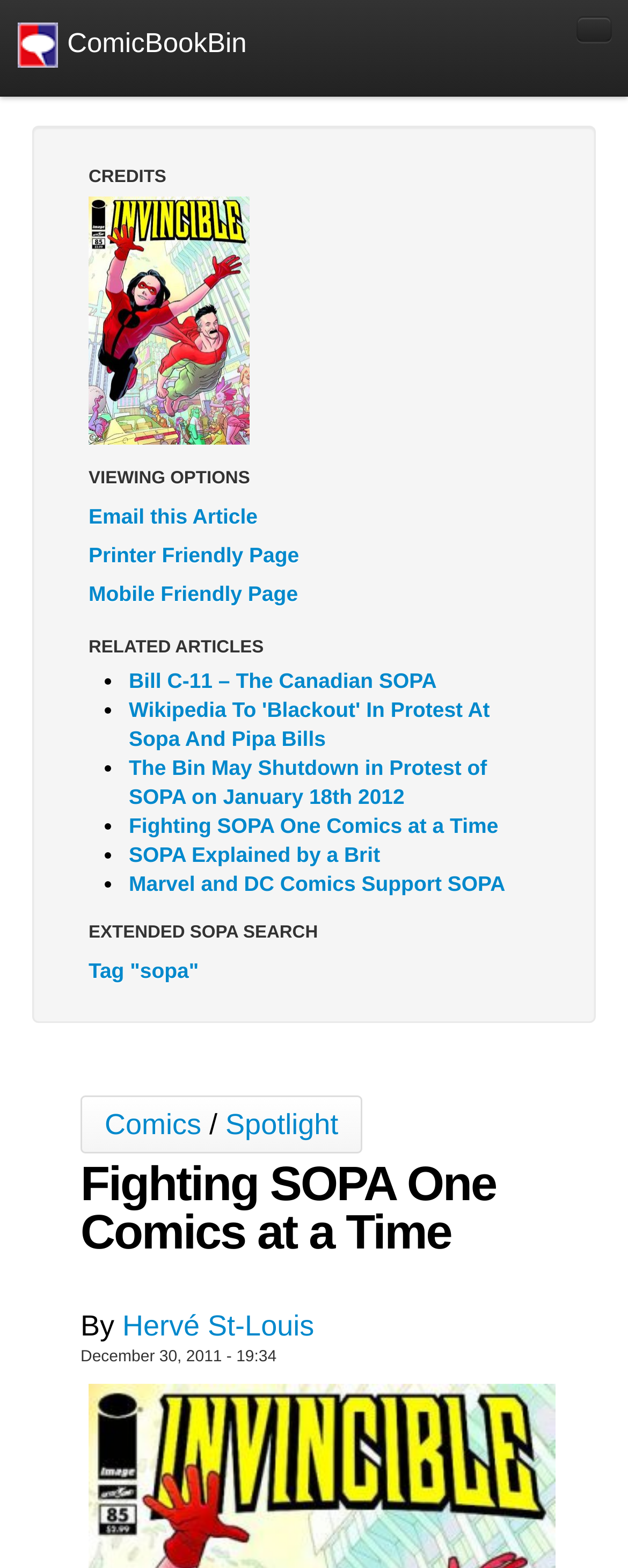Identify the bounding box coordinates of the element that should be clicked to fulfill this task: "Click on Comics Reviews". The coordinates should be provided as four float numbers between 0 and 1, i.e., [left, top, right, bottom].

[0.051, 0.148, 0.949, 0.179]